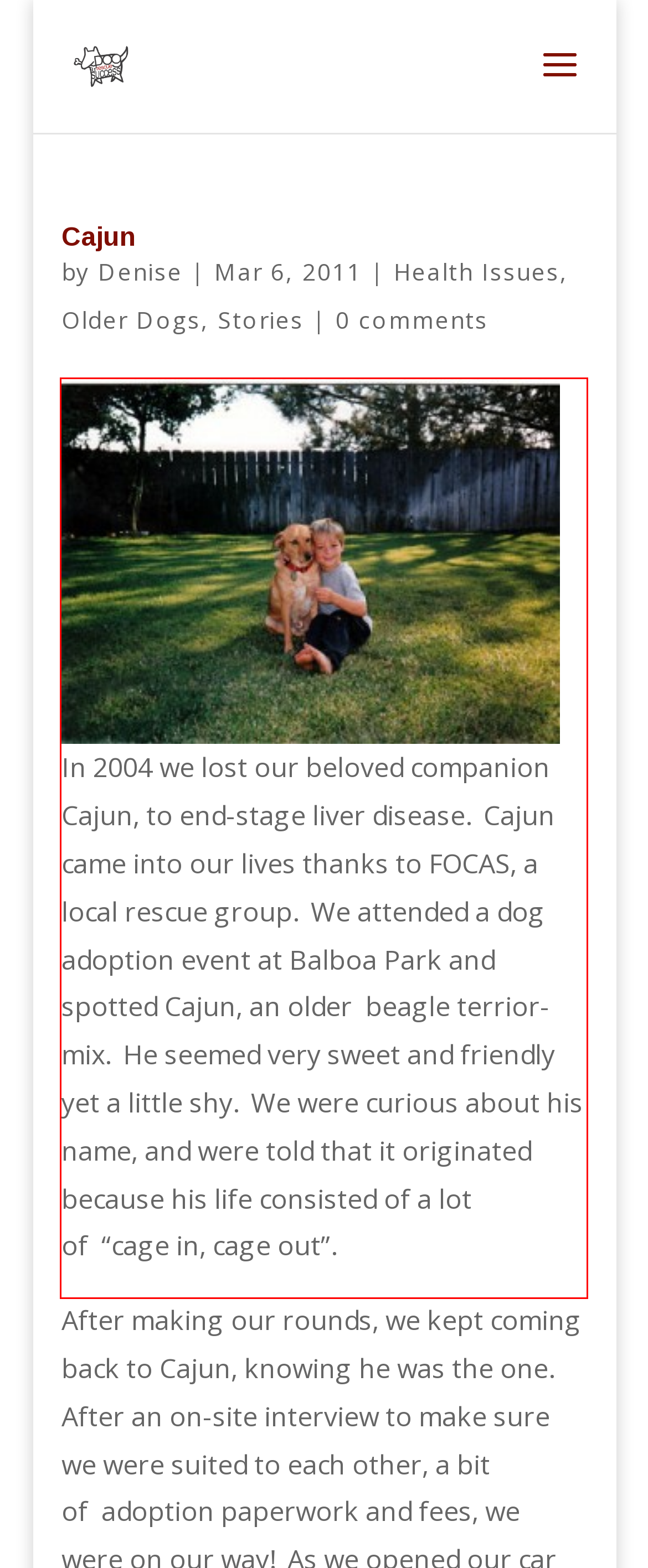View the screenshot of the webpage and identify the UI element surrounded by a red bounding box. Extract the text contained within this red bounding box.

In 2004 we lost our beloved companion Cajun, to end-stage liver disease. Cajun came into our lives thanks to FOCAS, a local rescue group. We attended a dog adoption event at Balboa Park and spotted Cajun, an older beagle terrior-mix. He seemed very sweet and friendly yet a little shy. We were curious about his name, and were told that it originated because his life consisted of a lot of “cage in, cage out”.